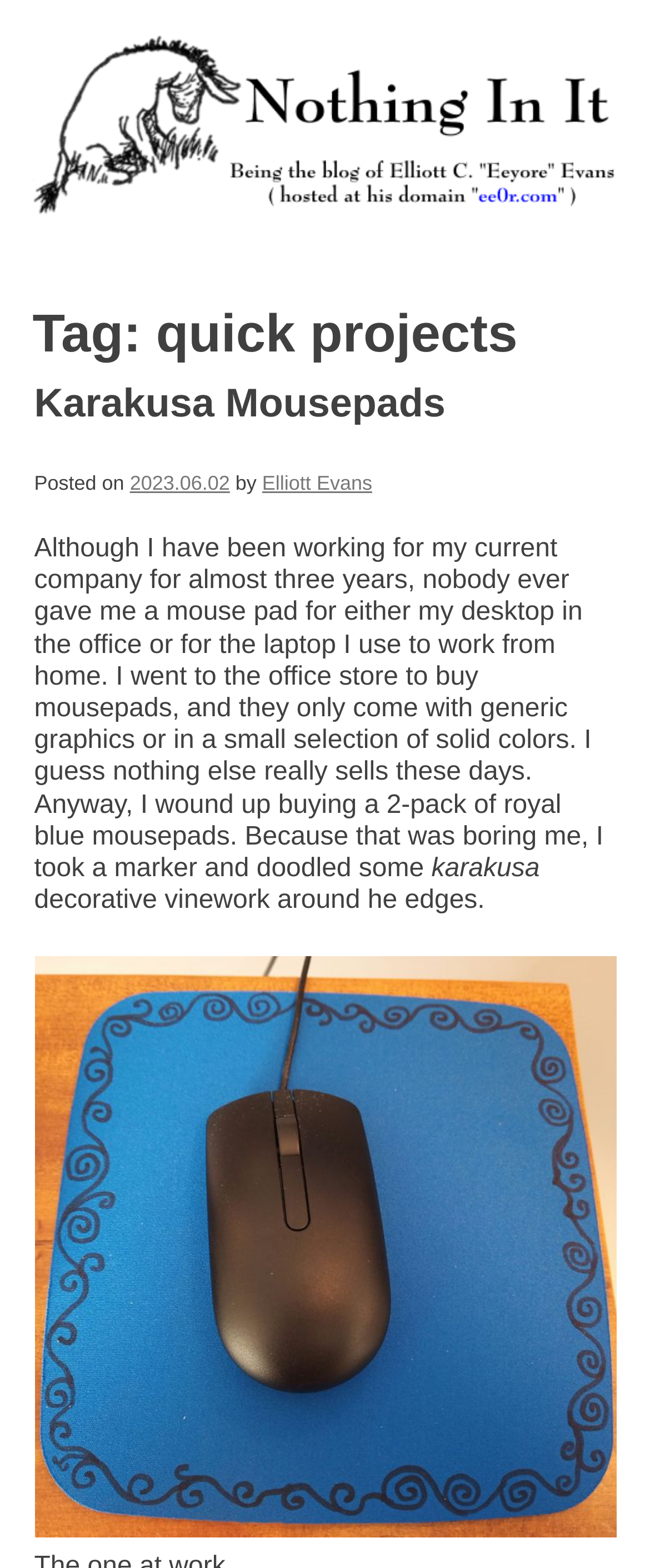Identify and provide the main heading of the webpage.

Tag: quick projects